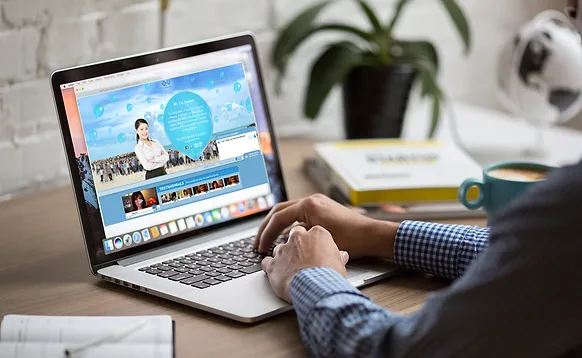Explain the image thoroughly, mentioning every notable detail.

The image captures a person working on a laptop, showcasing a vibrant webpage design related to the Blue Cross Blue Shield of Florida's rebranding campaign. The screen displays a colorful, engaging interface filled with multimedia elements and messaging aimed at consumers interested in healthcare legislation. The individual is seated at a well-organized workspace, characterized by a notepad and a coffee cup, suggesting a comfortable yet productive environment. In the background, a green houseplant adds a touch of nature, while a white wall enhances the brightness of the setting. This scene highlights the integration of technology and design in contemporary branding efforts.